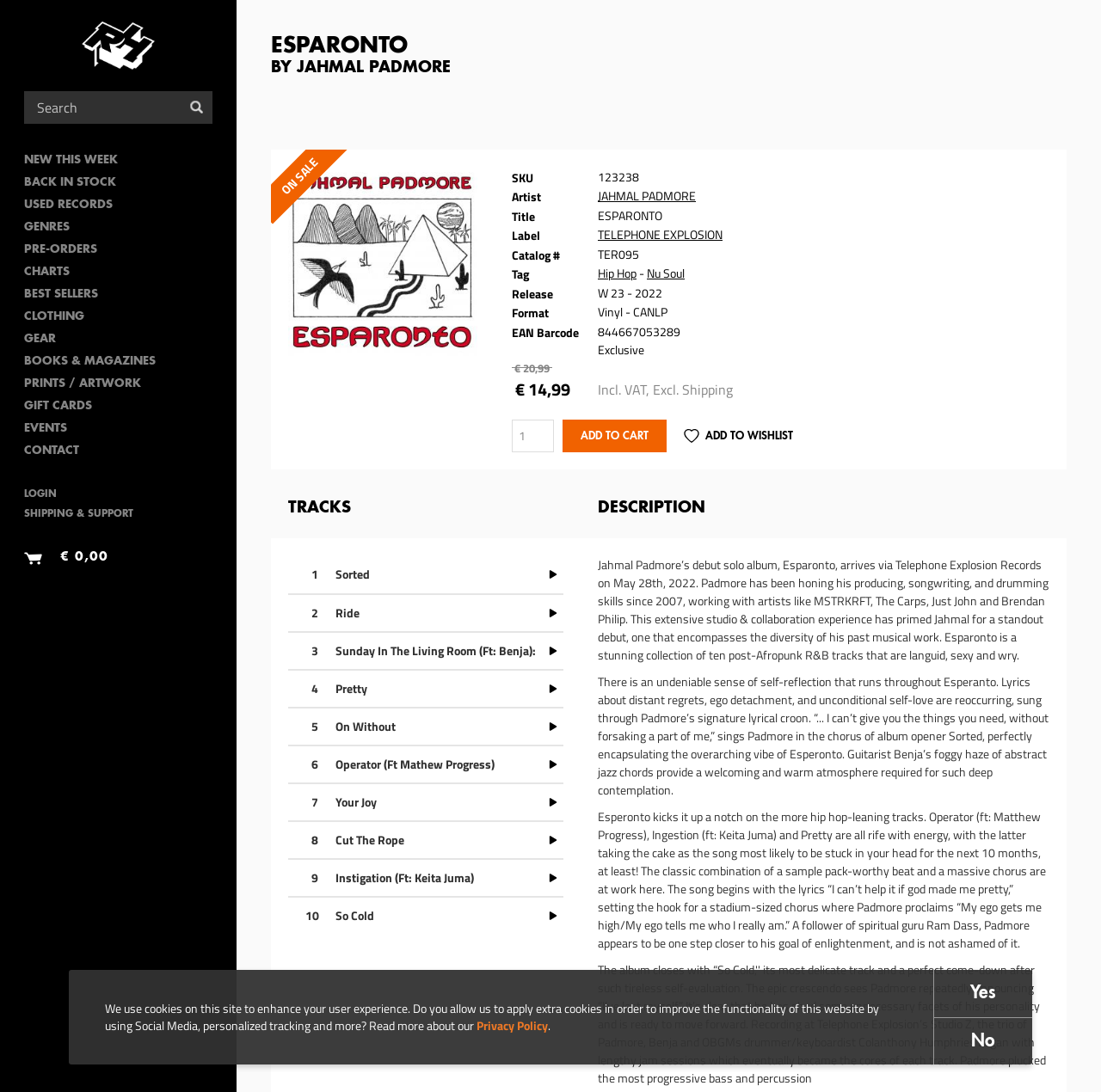Identify the bounding box coordinates of the area you need to click to perform the following instruction: "Enter a message on the cake".

None